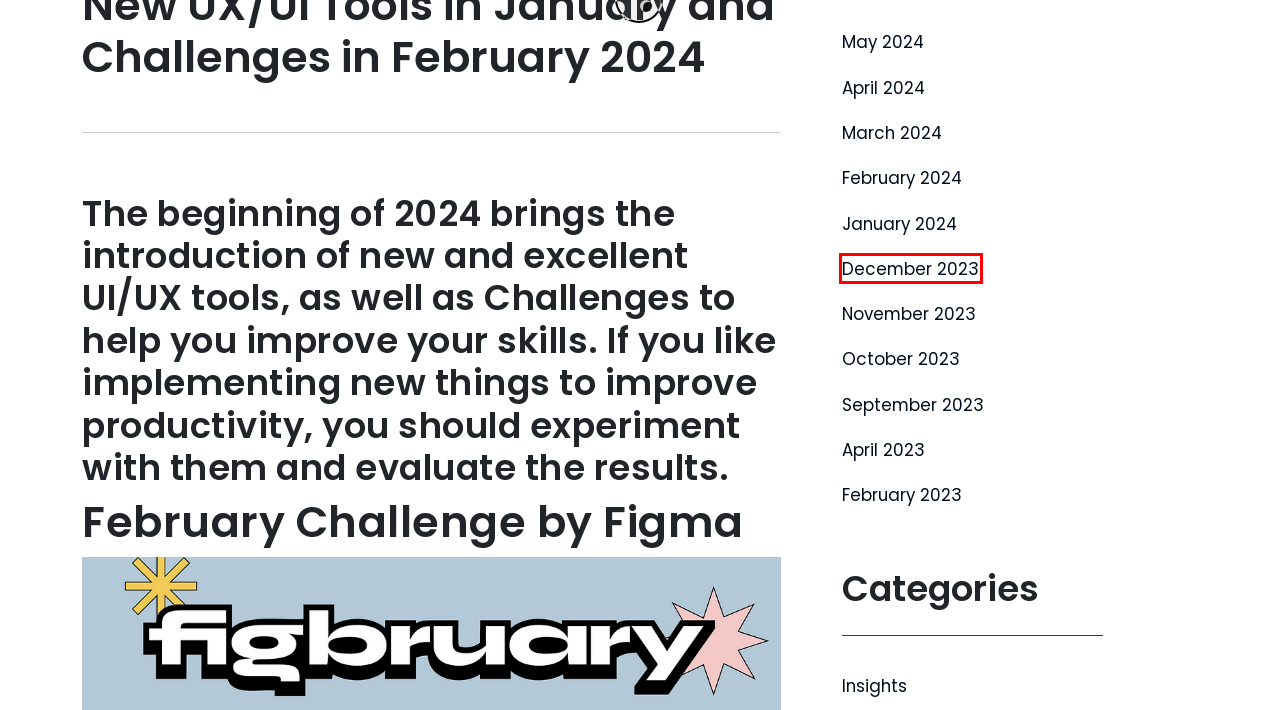Examine the screenshot of the webpage, noting the red bounding box around a UI element. Pick the webpage description that best matches the new page after the element in the red bounding box is clicked. Here are the candidates:
A. December, 2023 - codetrait.com
B. April, 2024 - codetrait.com
C. Our Services - Comprehensive IT Solutions | CodeTrait
D. February, 2023 - codetrait.com
E. Services - codetrait.com
F. March, 2024 - codetrait.com
G. May, 2024 - codetrait.com
H. September, 2023 - codetrait.com

A